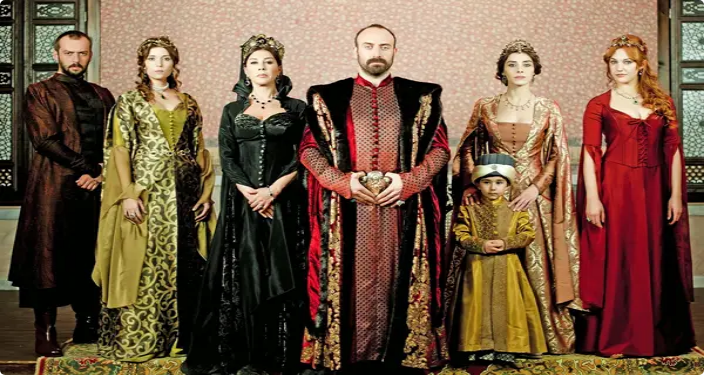Describe all the important aspects and details of the image.

The image depicts a dramatic scene showcasing the key characters from the acclaimed Turkish series "Magnificent Century." Central to the composition is a regal figure dressed in ornate robes, symbolizing a powerful leader during the Ottoman Empire. Surrounding him are several women clad in intricate historical attire, each adorned with elegant accessories, reflecting the sumptuous fashion of the period. The poised stance of the characters captures the essence of political intrigue and personal dynamics typical of the series, which delves into the complexities of royal life, love, and ambition. A young boy stands at the forefront, further emphasizing the theme of legacy and succession. The backdrop features a subtly patterned wall, enhancing the rich, historical ambiance of the setting. Overall, the imagery encapsulates the grandeur and depth of storytelling that has made "Magnificent Century" a captivating choice for viewers on Netflix.